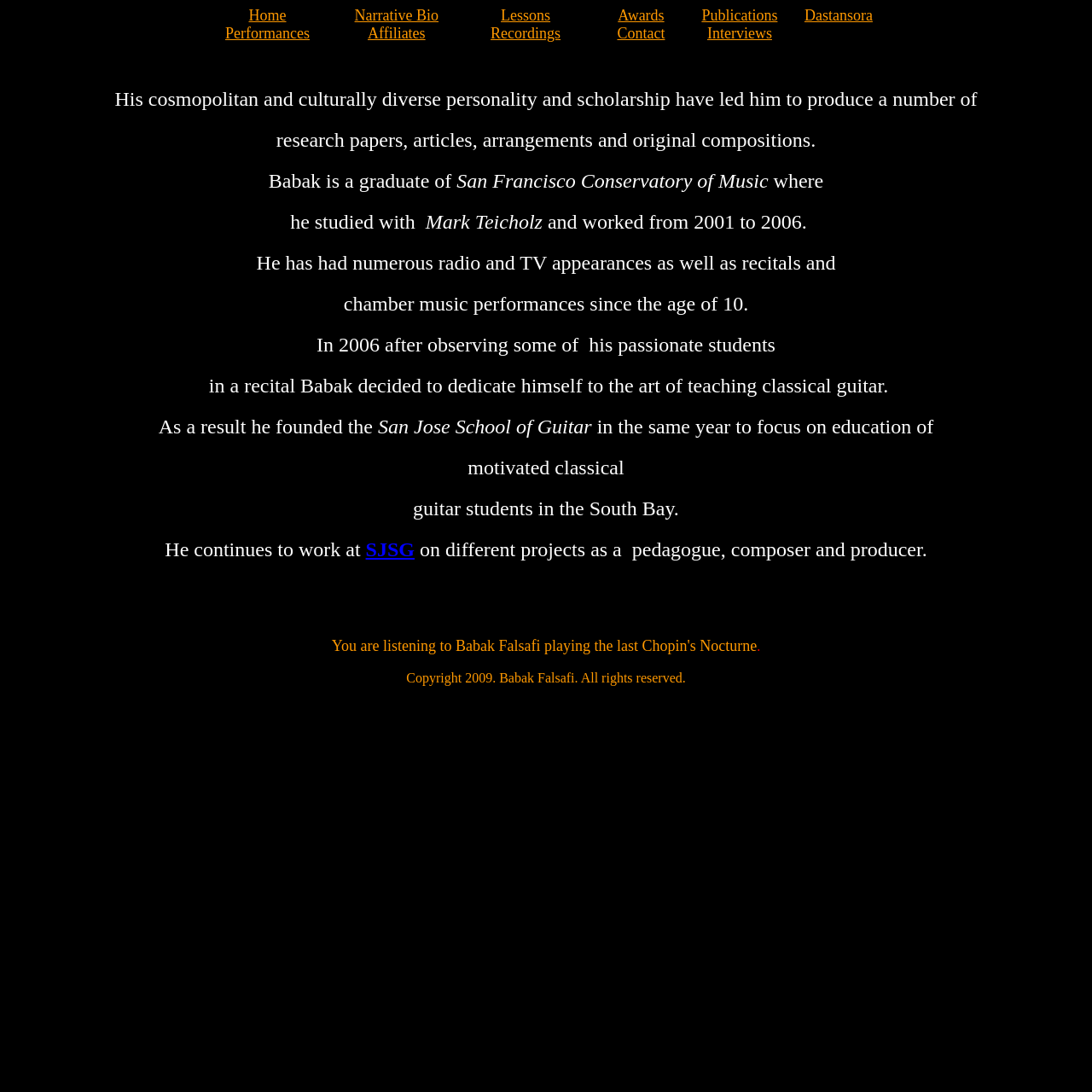Can you find the bounding box coordinates for the element to click on to achieve the instruction: "View Narrative Bio"?

[0.325, 0.008, 0.402, 0.021]